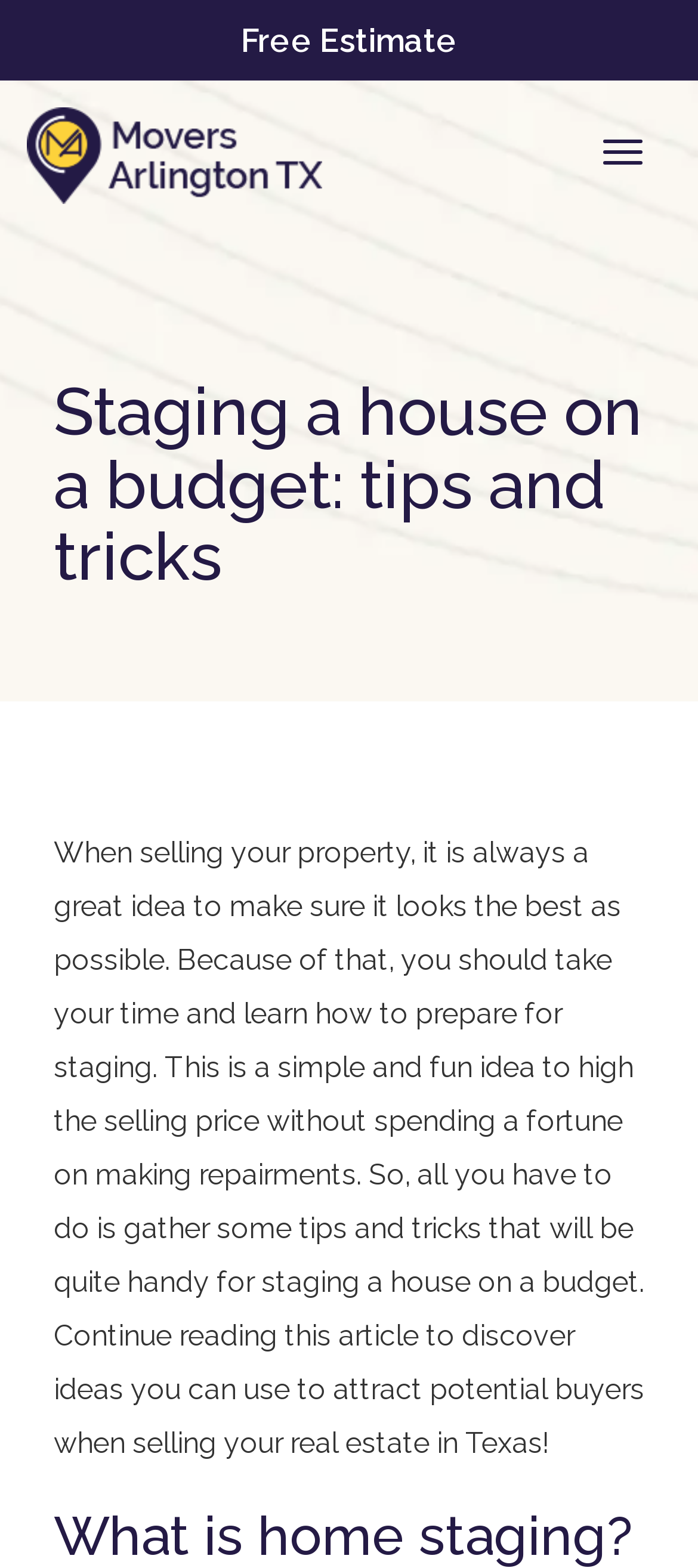With reference to the screenshot, provide a detailed response to the question below:
What is the location mentioned in the article?

The article mentions selling real estate in Texas, indicating that the location being referred to is Texas.